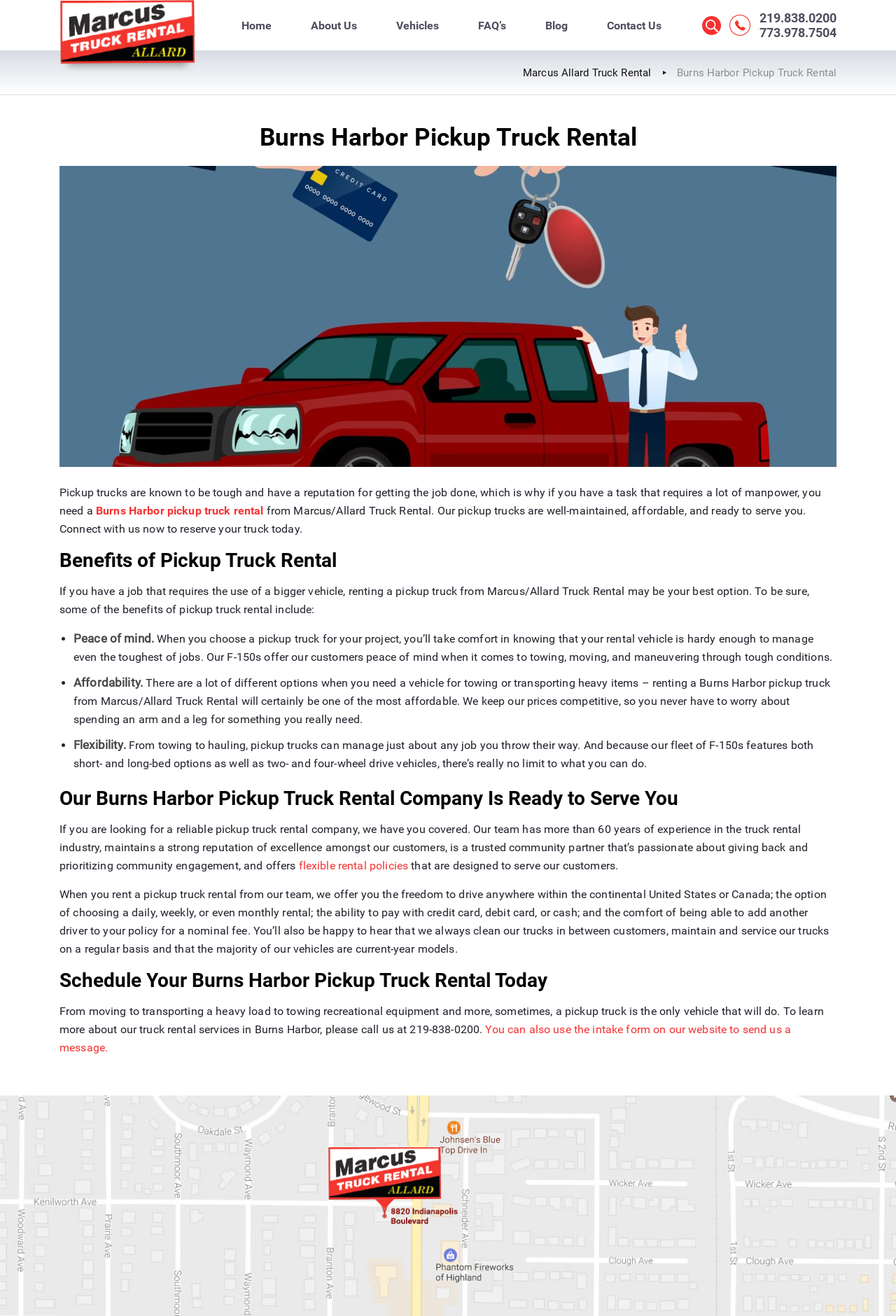Find the main header of the webpage and produce its text content.

Burns Harbor Pickup Truck Rental